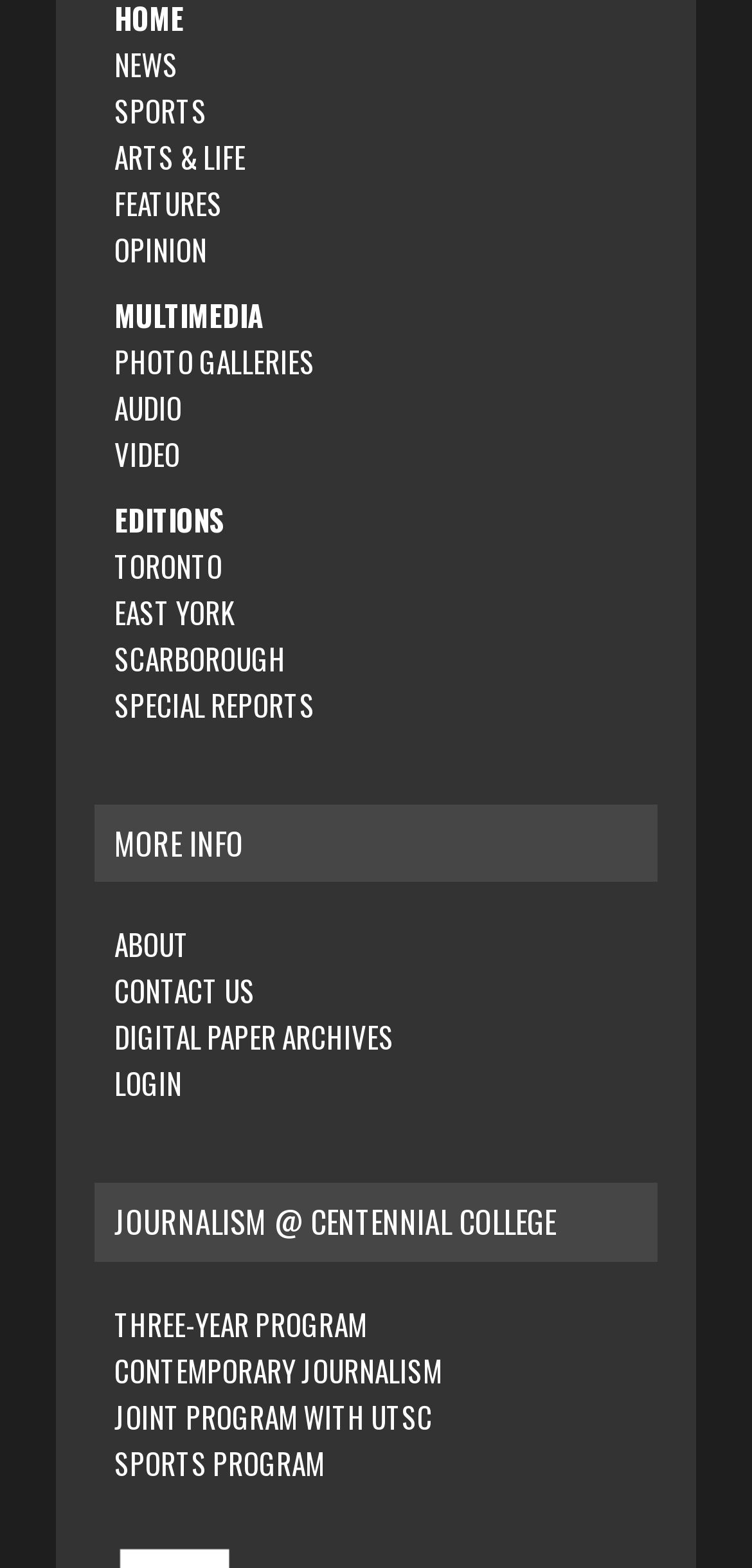Locate the bounding box of the UI element based on this description: "Journalism @ Centennial College". Provide four float numbers between 0 and 1 as [left, top, right, bottom].

[0.152, 0.765, 0.739, 0.794]